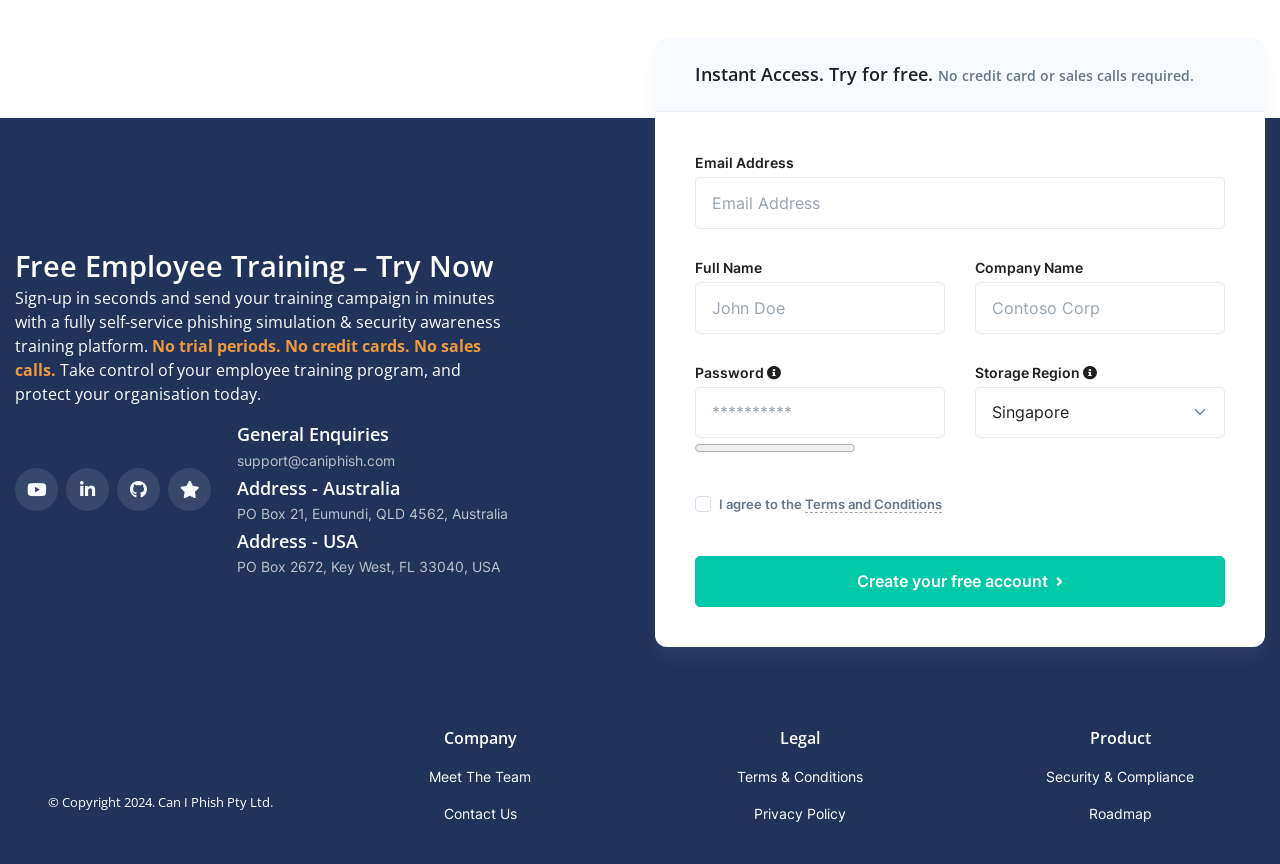Determine the bounding box coordinates of the element's region needed to click to follow the instruction: "Visit Compliance page". Provide these coordinates as four float numbers between 0 and 1, formatted as [left, top, right, bottom].

[0.012, 0.491, 0.144, 0.514]